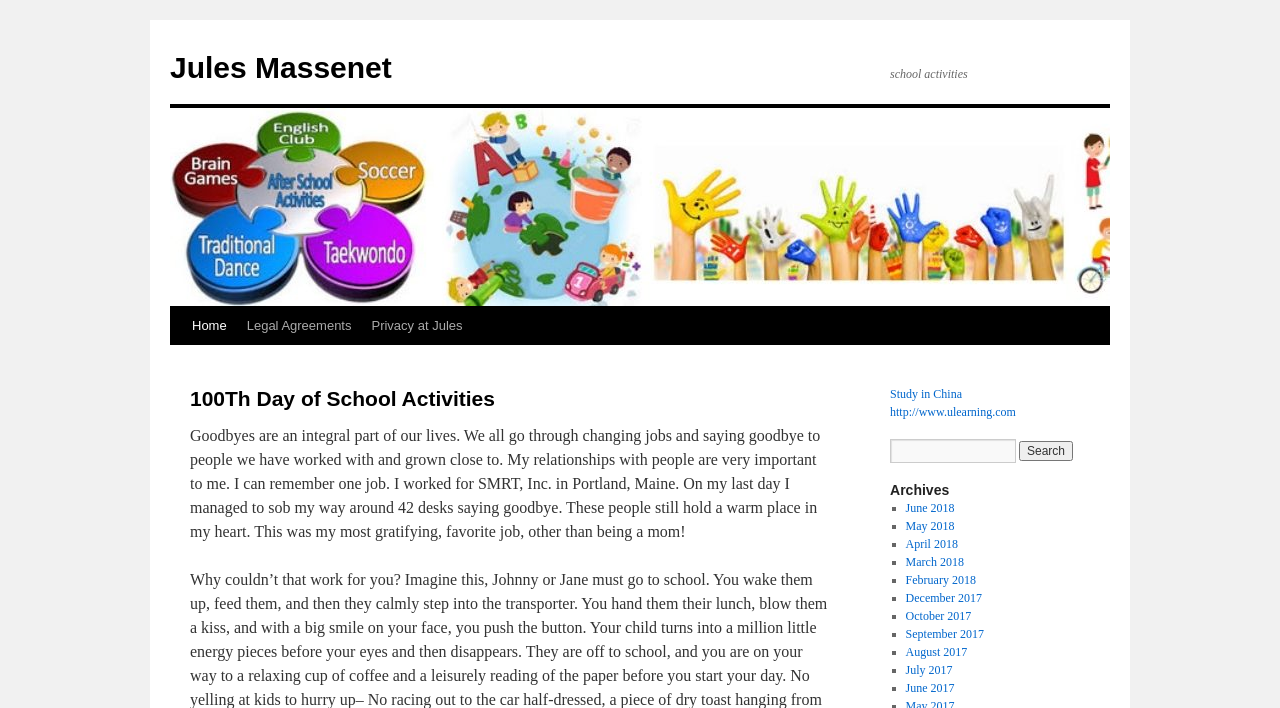What is the link 'Study in China' related to?
Could you please answer the question thoroughly and with as much detail as possible?

The link 'Study in China' is located near the link 'http://www.ulearning.com', indicating that the link 'Study in China' is related to the website ulearning.com, possibly offering a program or service to study in China.